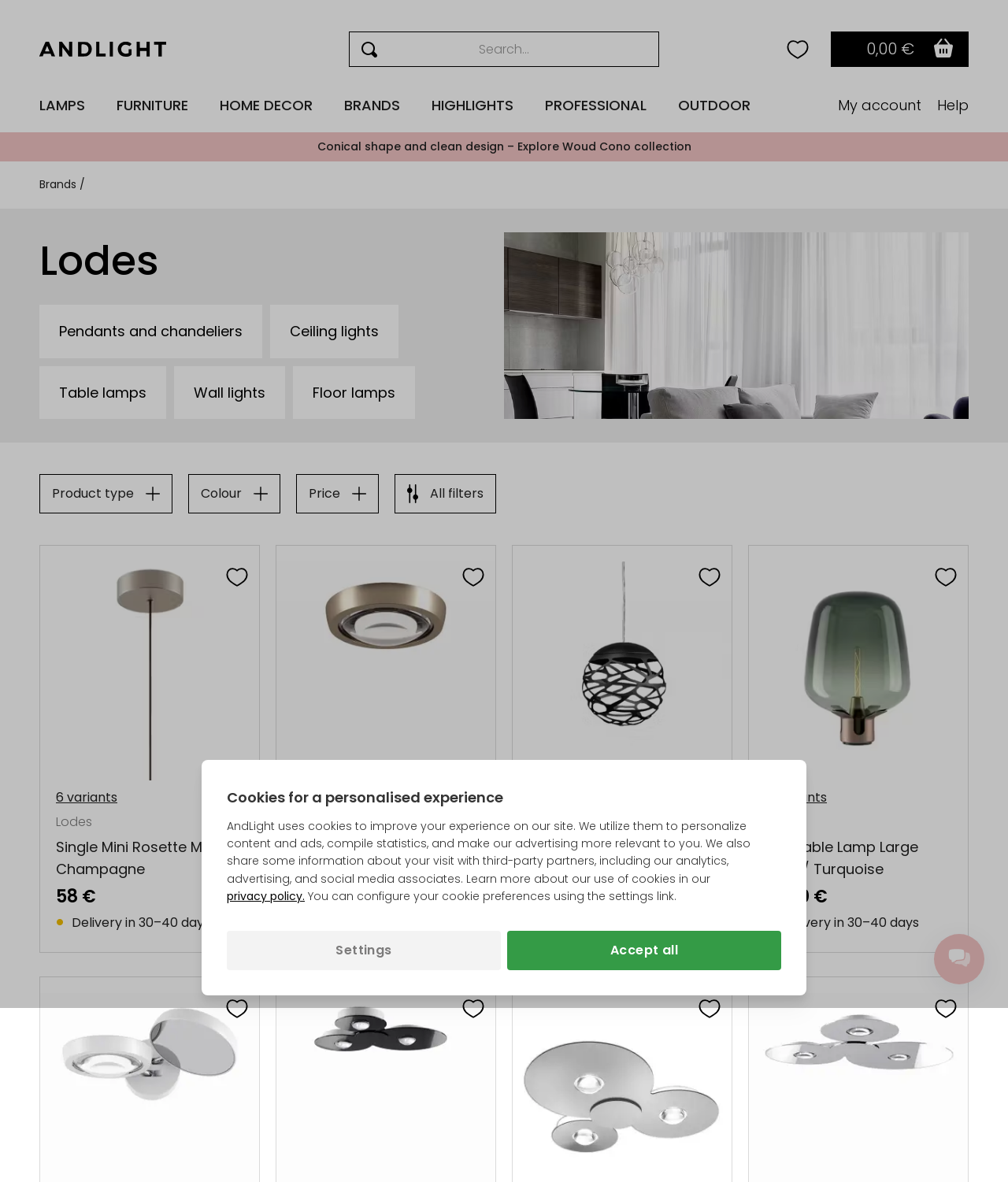Given the following UI element description: "parent_node: 0,00 €", find the bounding box coordinates in the webpage screenshot.

[0.777, 0.03, 0.824, 0.054]